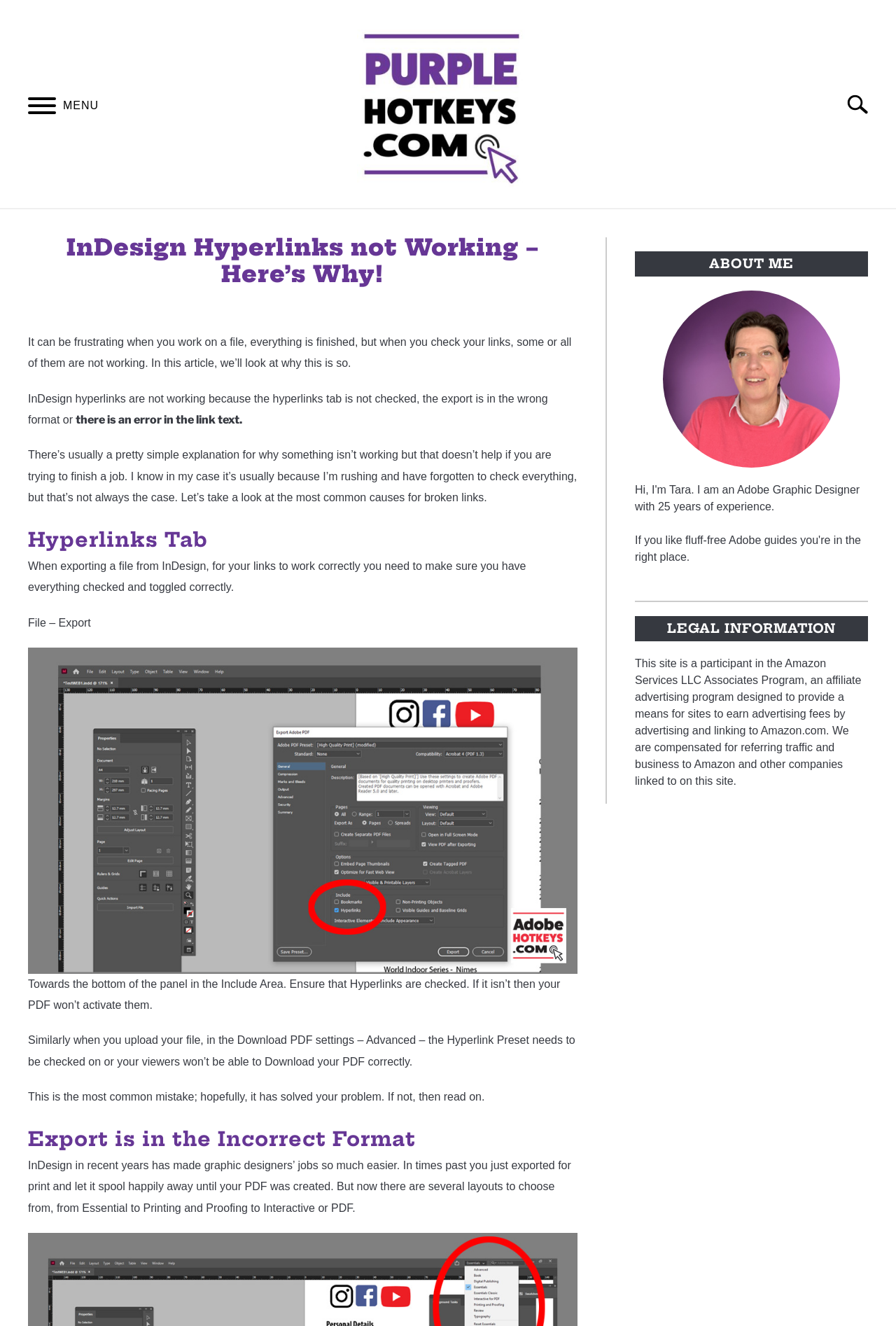Generate a thorough description of the webpage.

This webpage is about fixing non-functional hyperlinks in Adobe InDesign. At the top, there is a menu button on the left and a logo of Purple Hotkeys on the right. A search bar is located at the top right corner. Below the top section, there are five main navigation links: HOME, INDESIGN, PHOTOSHOP, ILLUSTRATOR, and FAQ.

The main content of the webpage is divided into sections. The first section has a heading "InDesign Hyperlinks not Working – Here’s Why!" and is written by Tara Cunningham. The article explains that it can be frustrating when hyperlinks in a file are not working, and the reasons for this issue are often simple to resolve.

The next section discusses the common causes of broken links, including the hyperlinks tab not being checked, the export being in the wrong format, and errors in the link text. The article then delves into more detail, explaining how to ensure that hyperlinks work correctly when exporting a file from InDesign. This includes checking the "Hyperlinks" option in the export panel and ensuring that the Hyperlink Preset is checked on when uploading the file.

Further down the page, there is a section about exporting in the incorrect format, explaining how InDesign has made graphic designers' jobs easier but also introduced more layout options, which can lead to errors.

On the right side of the page, there is a complementary section with headings "ABOUT ME" and "LEGAL INFORMATION", as well as a disclaimer about the site being a participant in the Amazon Services LLC Associates Program.